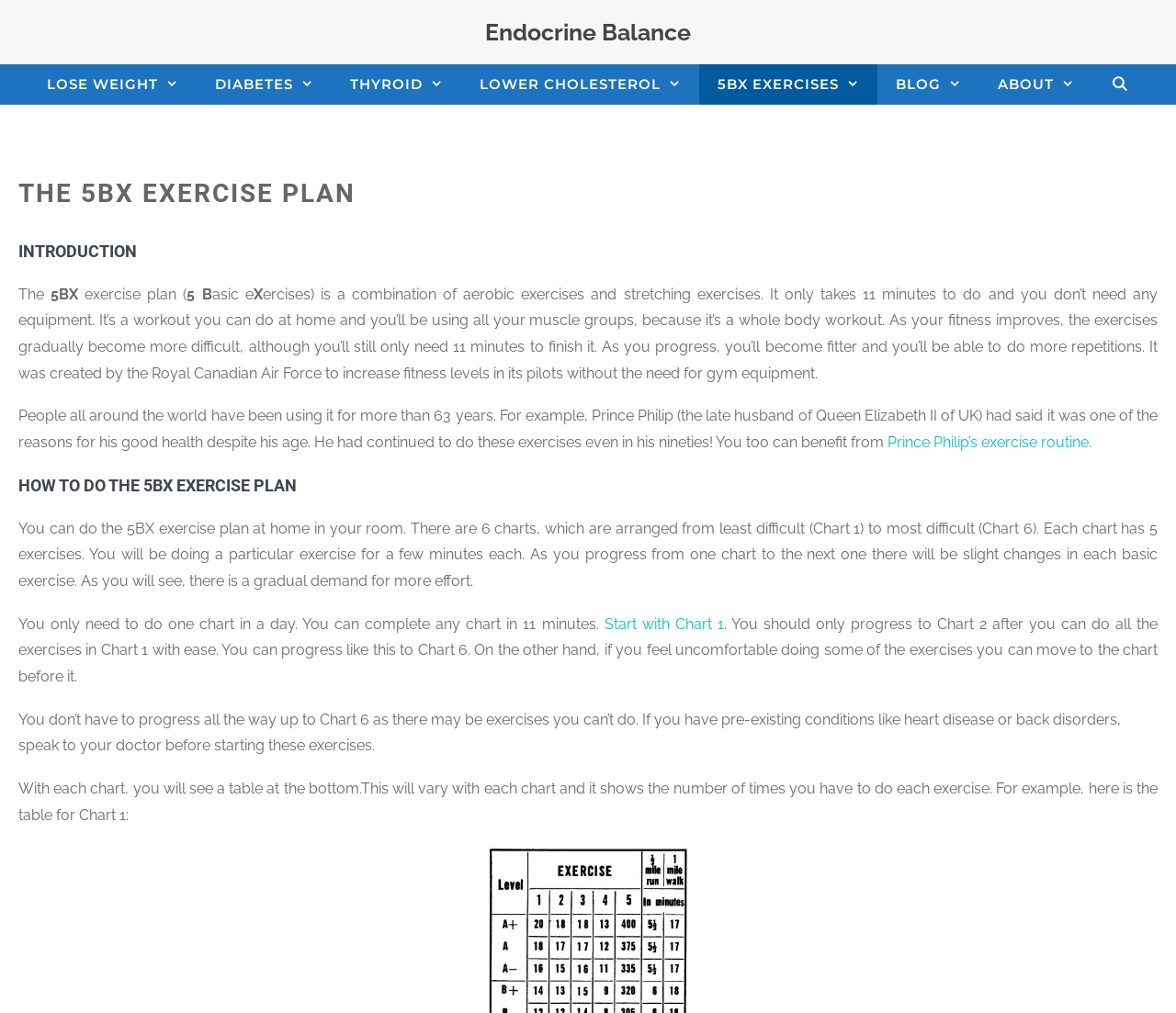Please specify the bounding box coordinates of the clickable region to carry out the following instruction: "Click the 'LOSE WEIGHT' link". The coordinates should be four float numbers between 0 and 1, in the format [left, top, right, bottom].

[0.024, 0.063, 0.167, 0.103]